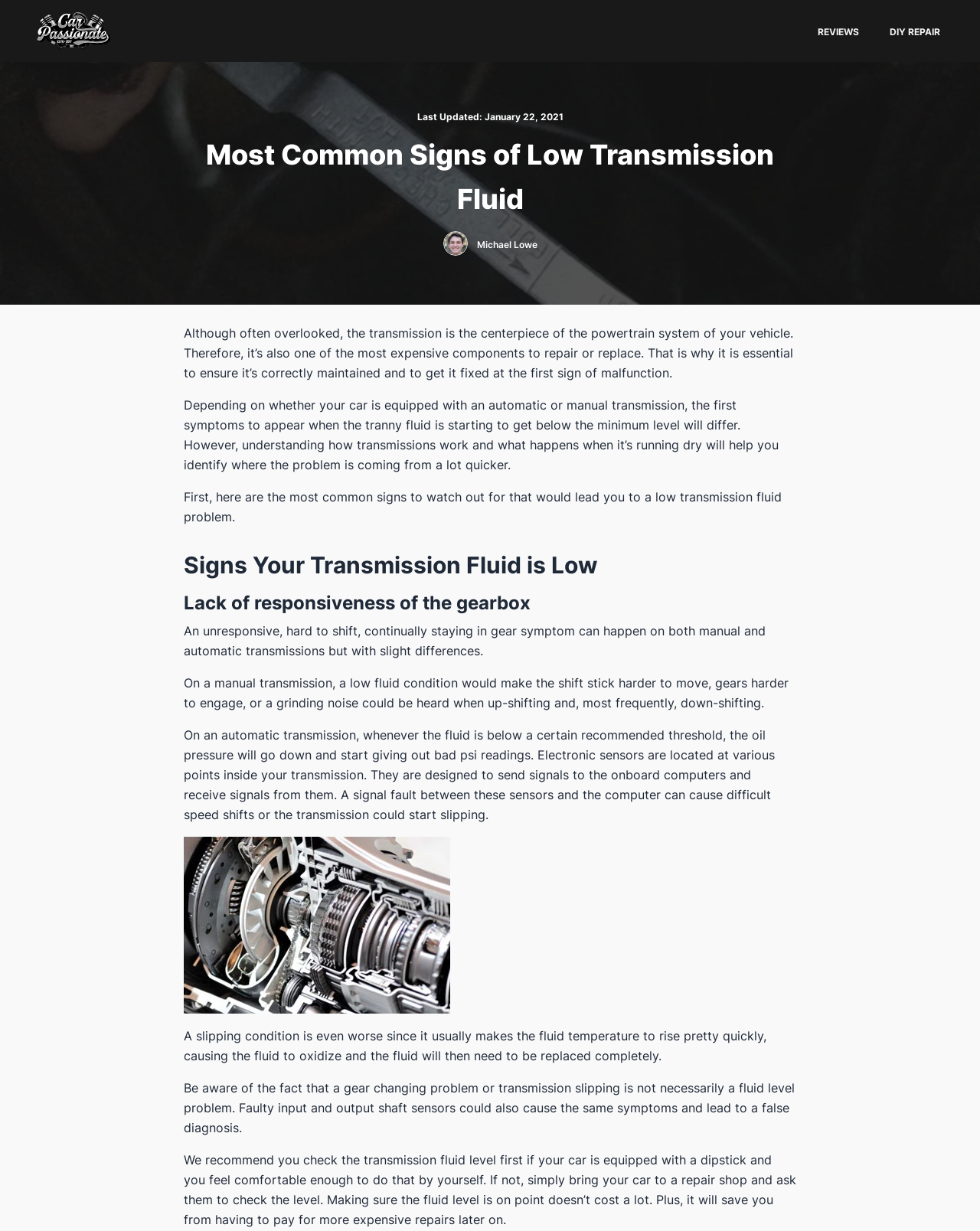Provide a one-word or short-phrase response to the question:
What can happen if the transmission fluid temperature rises?

Fluid oxidation